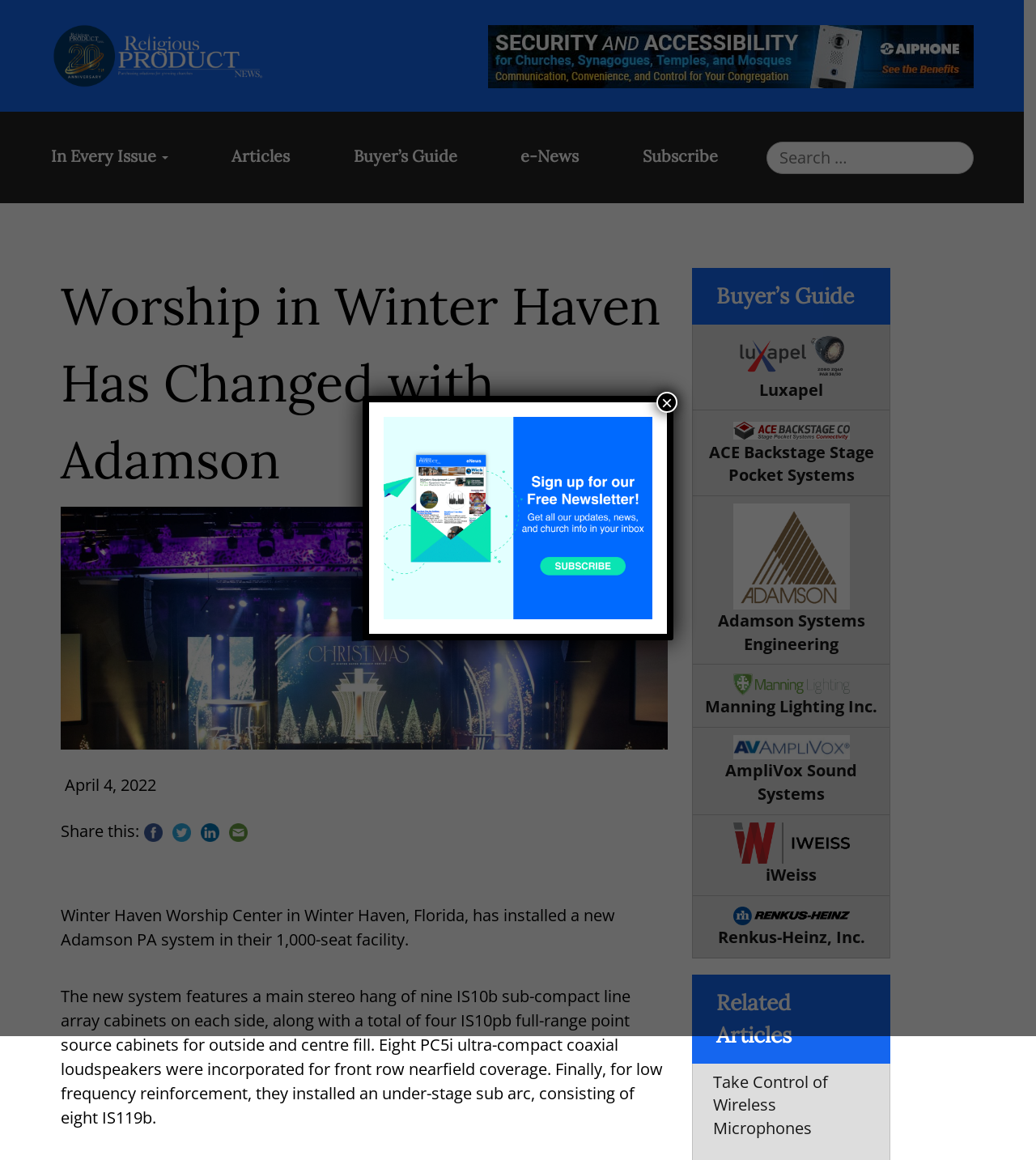Identify the coordinates of the bounding box for the element that must be clicked to accomplish the instruction: "Search for something".

[0.739, 0.122, 0.939, 0.15]